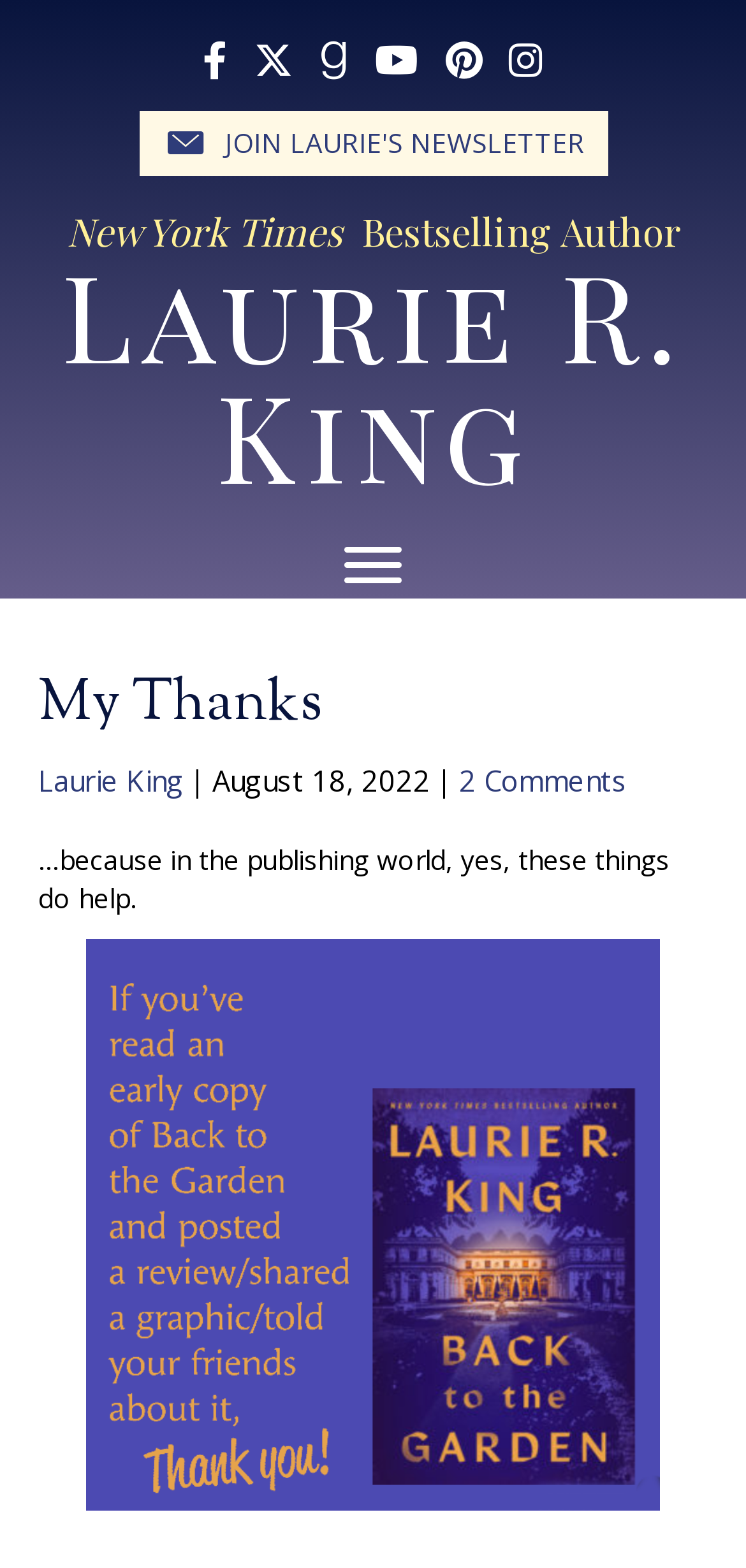What is the author's profession?
Please interpret the details in the image and answer the question thoroughly.

Based on the webpage, the author's profession can be determined by looking at the heading 'New York Times Bestselling Author' which is a prominent feature on the page, indicating that the author is a bestselling author.